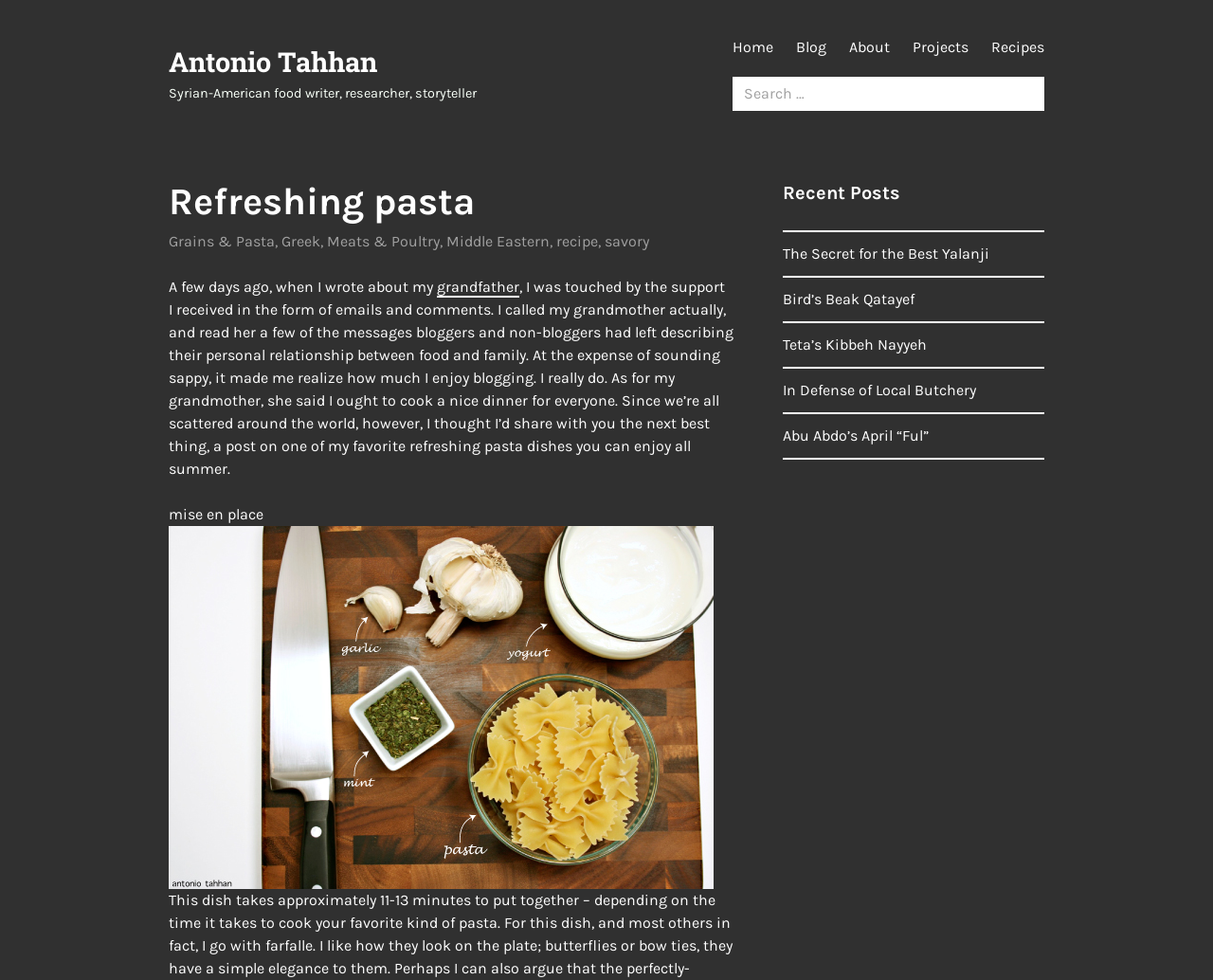Identify the bounding box coordinates of the region that needs to be clicked to carry out this instruction: "Read the 'Refreshing pasta' article". Provide these coordinates as four float numbers ranging from 0 to 1, i.e., [left, top, right, bottom].

[0.139, 0.183, 0.608, 0.229]